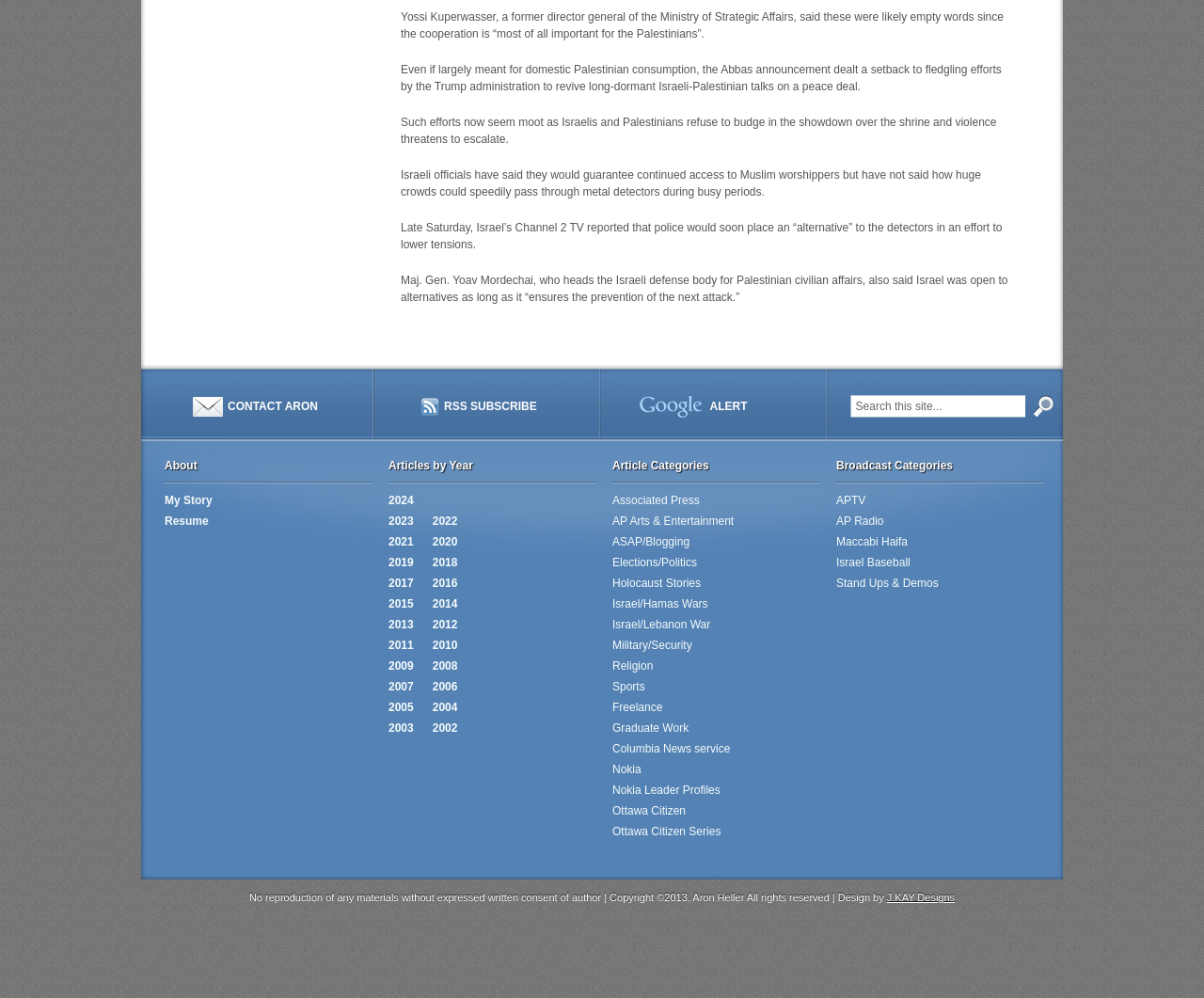Show the bounding box coordinates of the element that should be clicked to complete the task: "subscribe to RSS".

[0.349, 0.396, 0.446, 0.418]